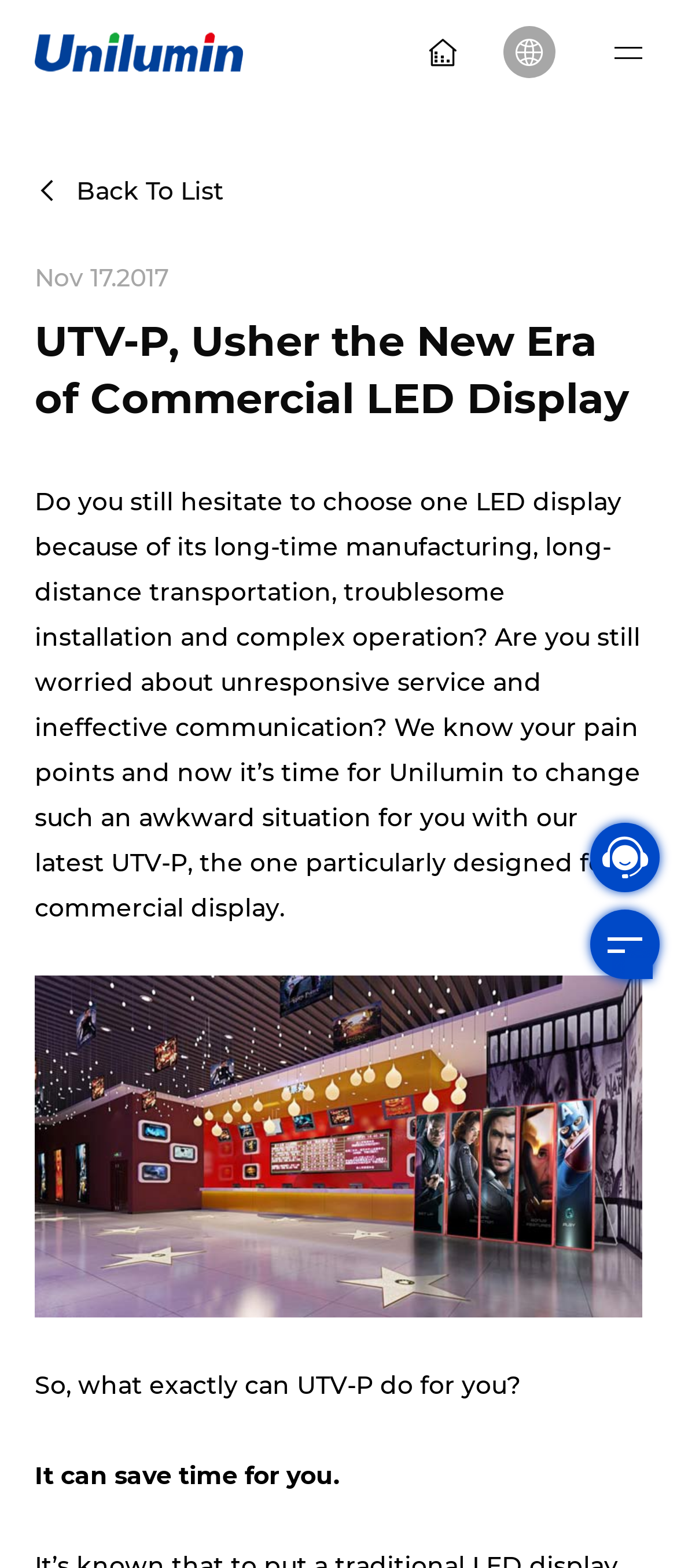How many images are on this webpage?
Answer the question using a single word or phrase, according to the image.

1